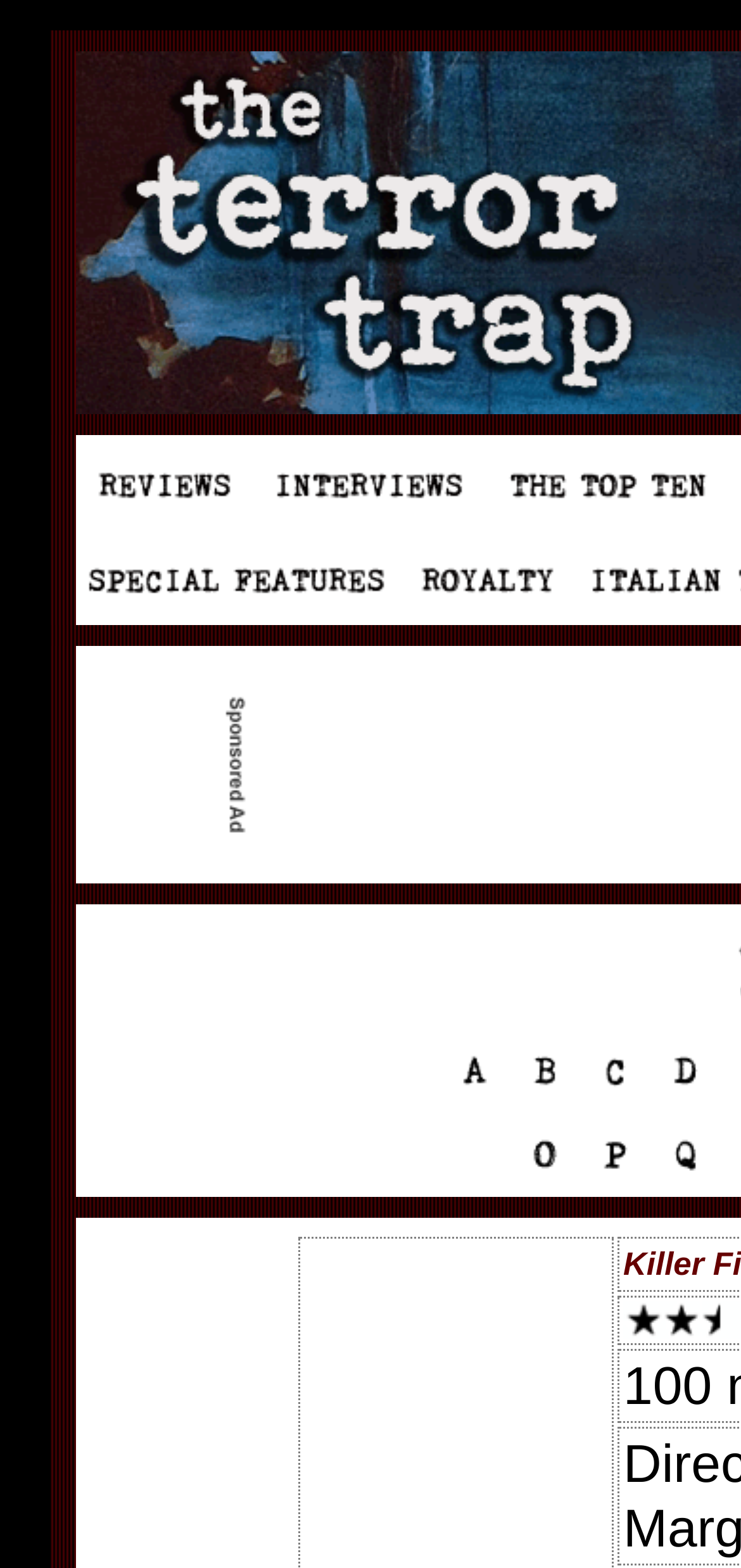What is the position of the image with ID 415?
Use the information from the image to give a detailed answer to the question.

According to the bounding box coordinates of the image with ID 415, its top-left corner is at (0.303, 0.433) and its bottom-right corner is at (0.336, 0.542). This suggests that the image is positioned at the top-left part of the webpage.